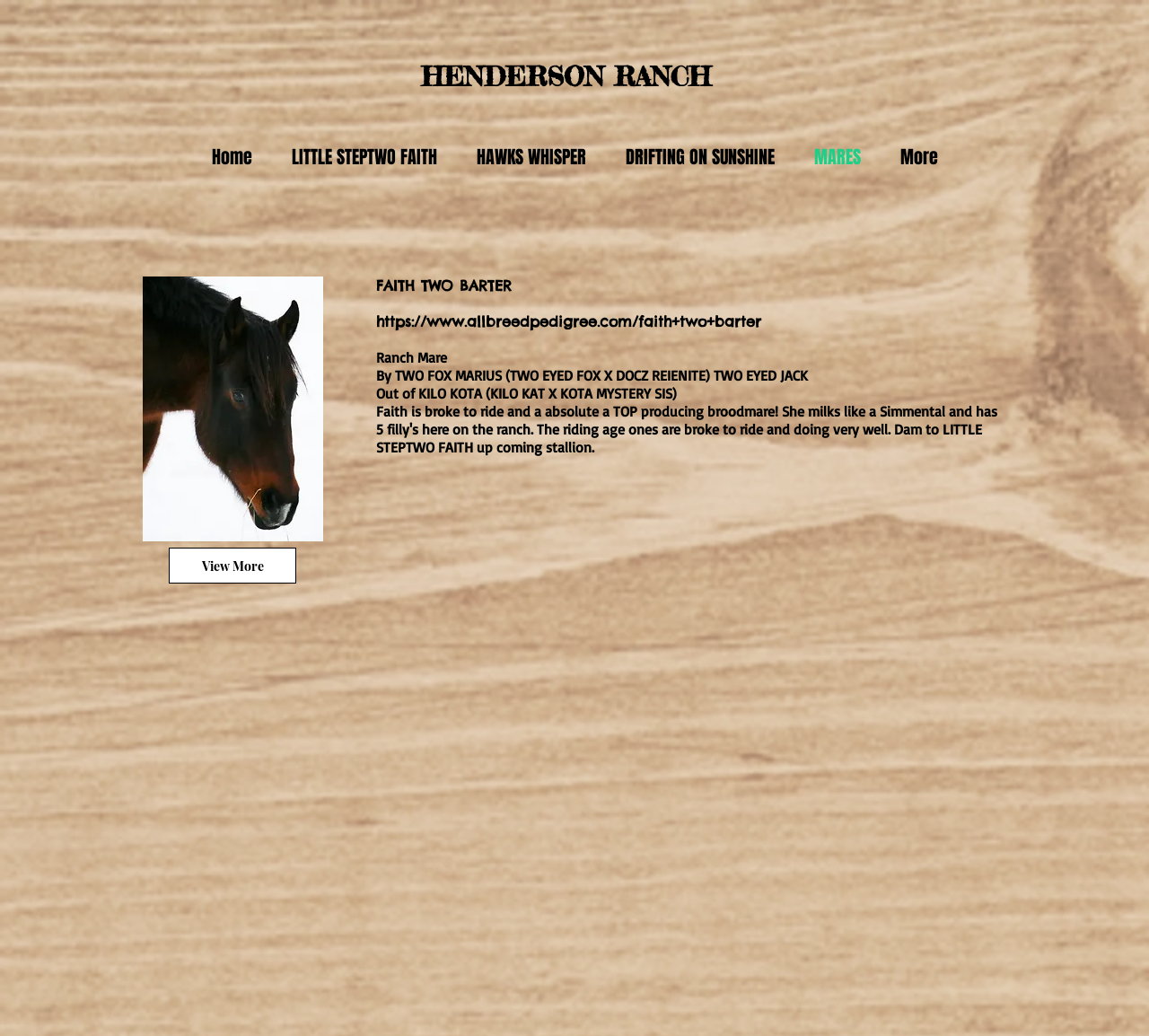Please find the bounding box for the following UI element description. Provide the coordinates in (top-left x, top-left y, bottom-right x, bottom-right y) format, with values between 0 and 1: Search

None